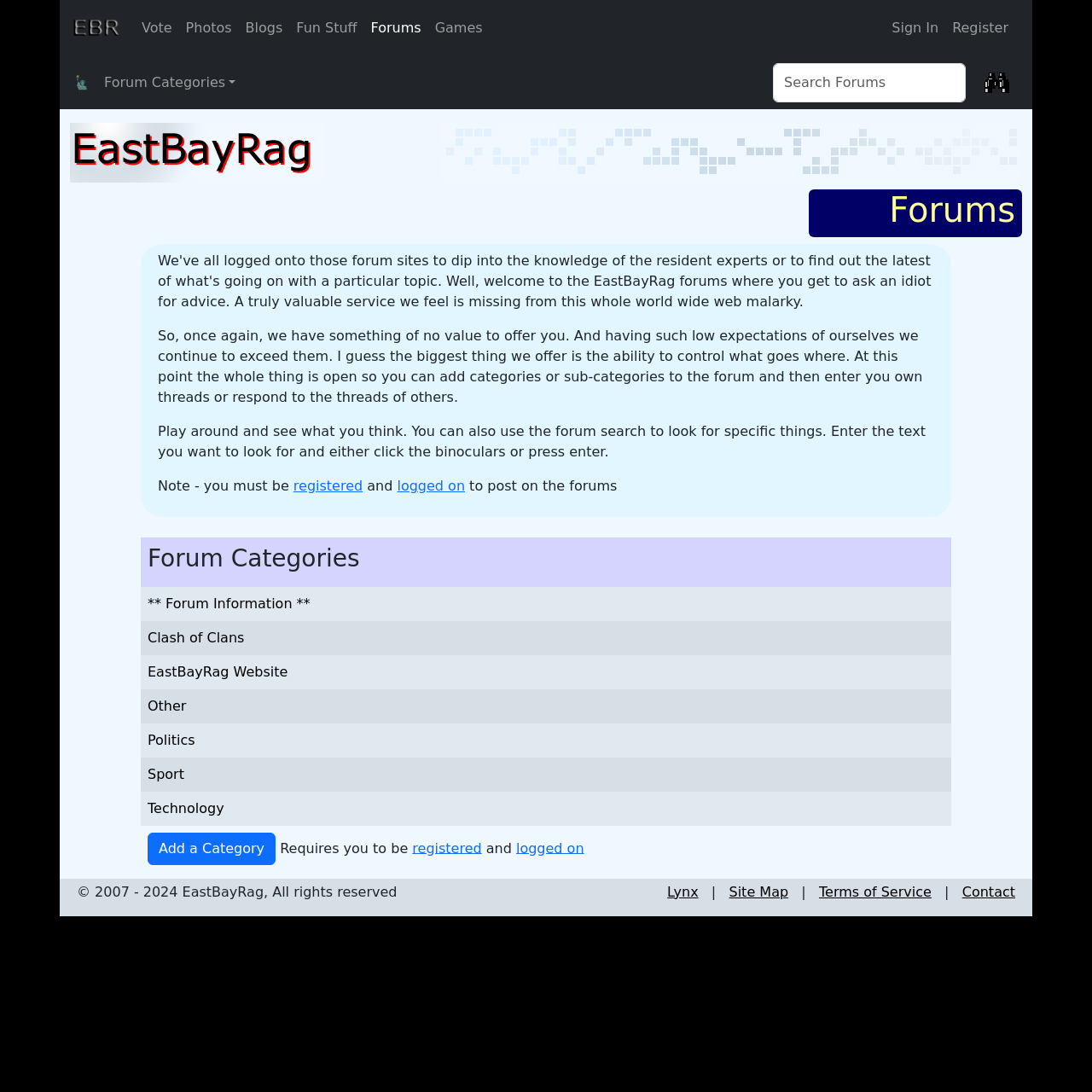Provide the bounding box coordinates of the HTML element described as: "aria-label="Forum Search" name="forumsearch" placeholder="Search Forums"". The bounding box coordinates should be four float numbers between 0 and 1, i.e., [left, top, right, bottom].

[0.708, 0.058, 0.884, 0.094]